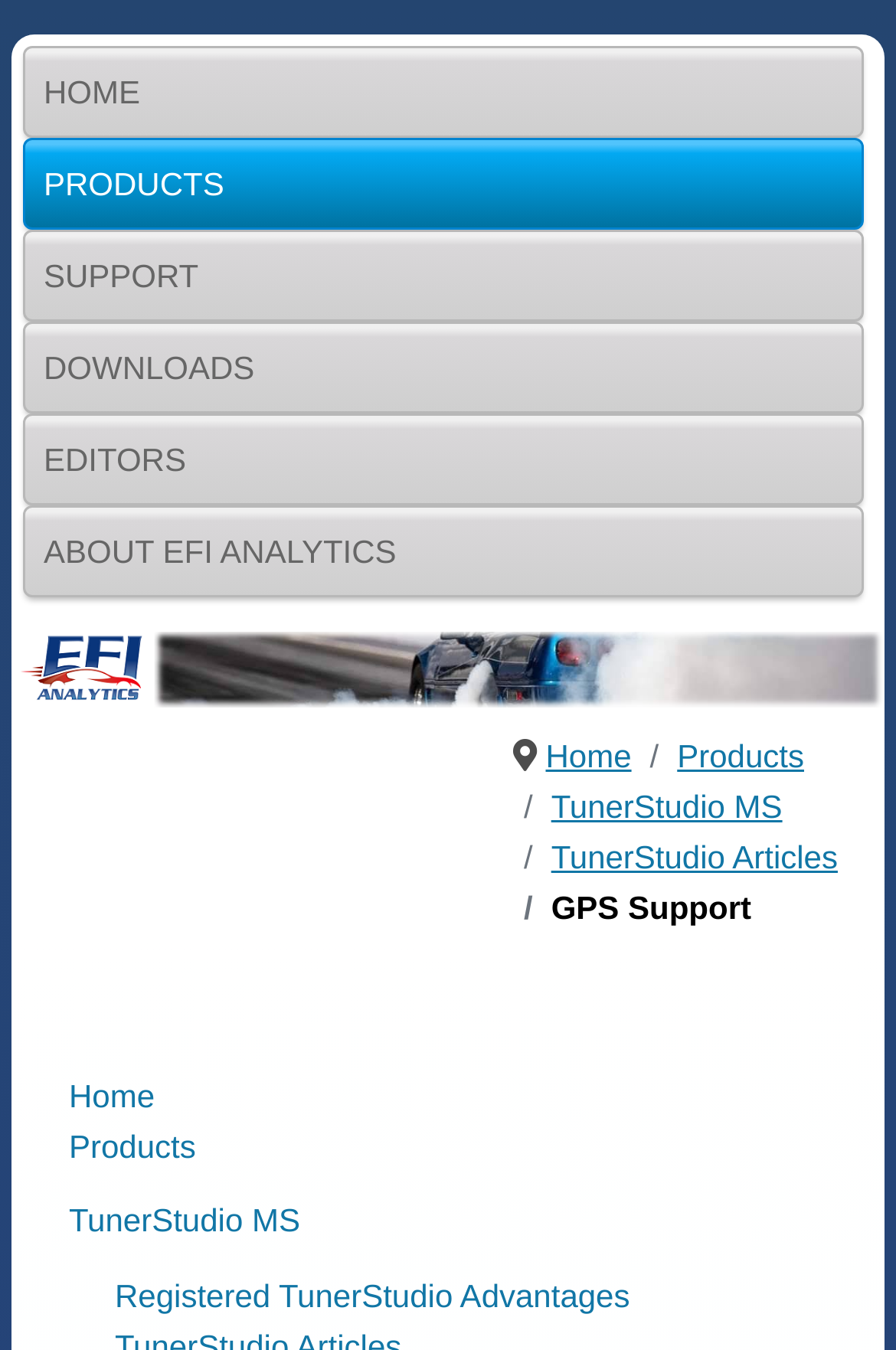Identify the bounding box coordinates of the clickable section necessary to follow the following instruction: "go to home page". The coordinates should be presented as four float numbers from 0 to 1, i.e., [left, top, right, bottom].

[0.026, 0.034, 0.964, 0.102]